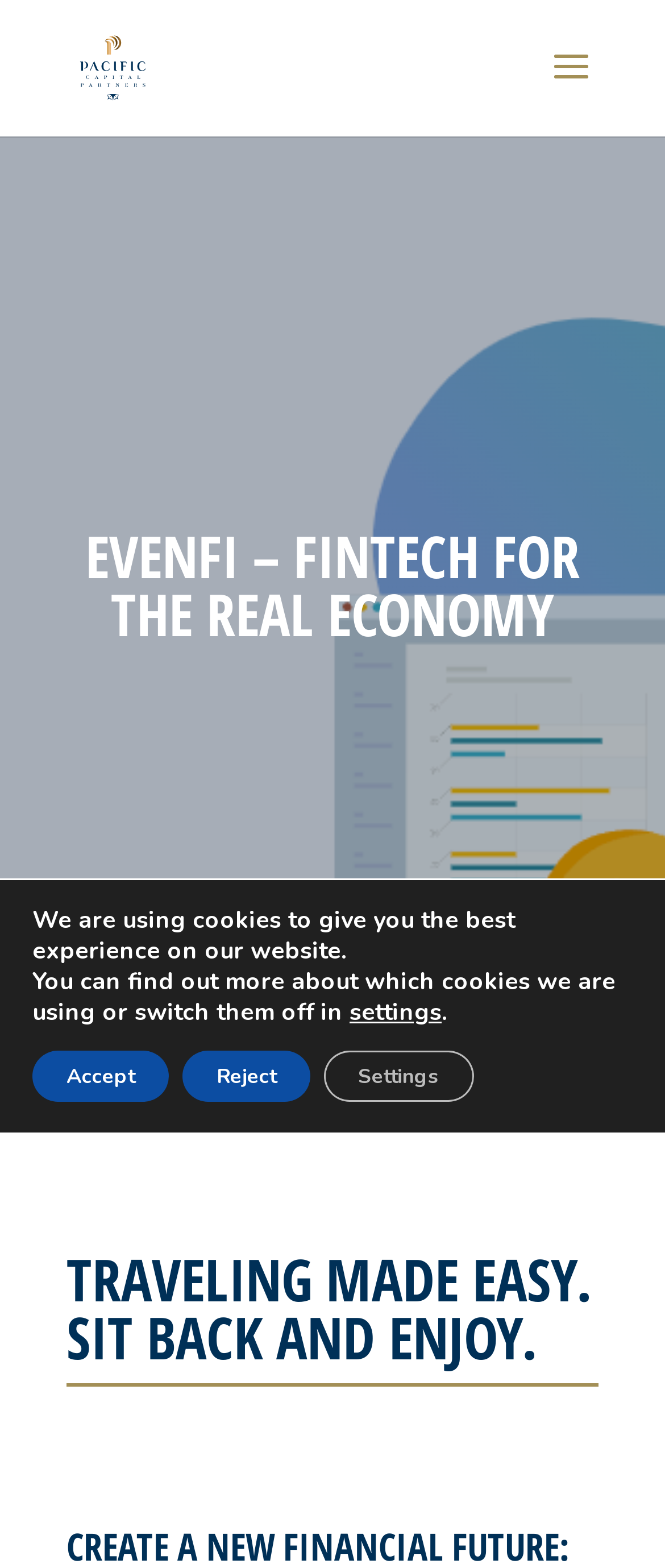What is the theme of the webpage's background image?
Could you give a comprehensive explanation in response to this question?

The heading 'TRAVELING MADE EASY. SIT BACK AND ENJOY.' suggests that the webpage's background image is related to travel, possibly showing a scenic view or a mode of transportation.